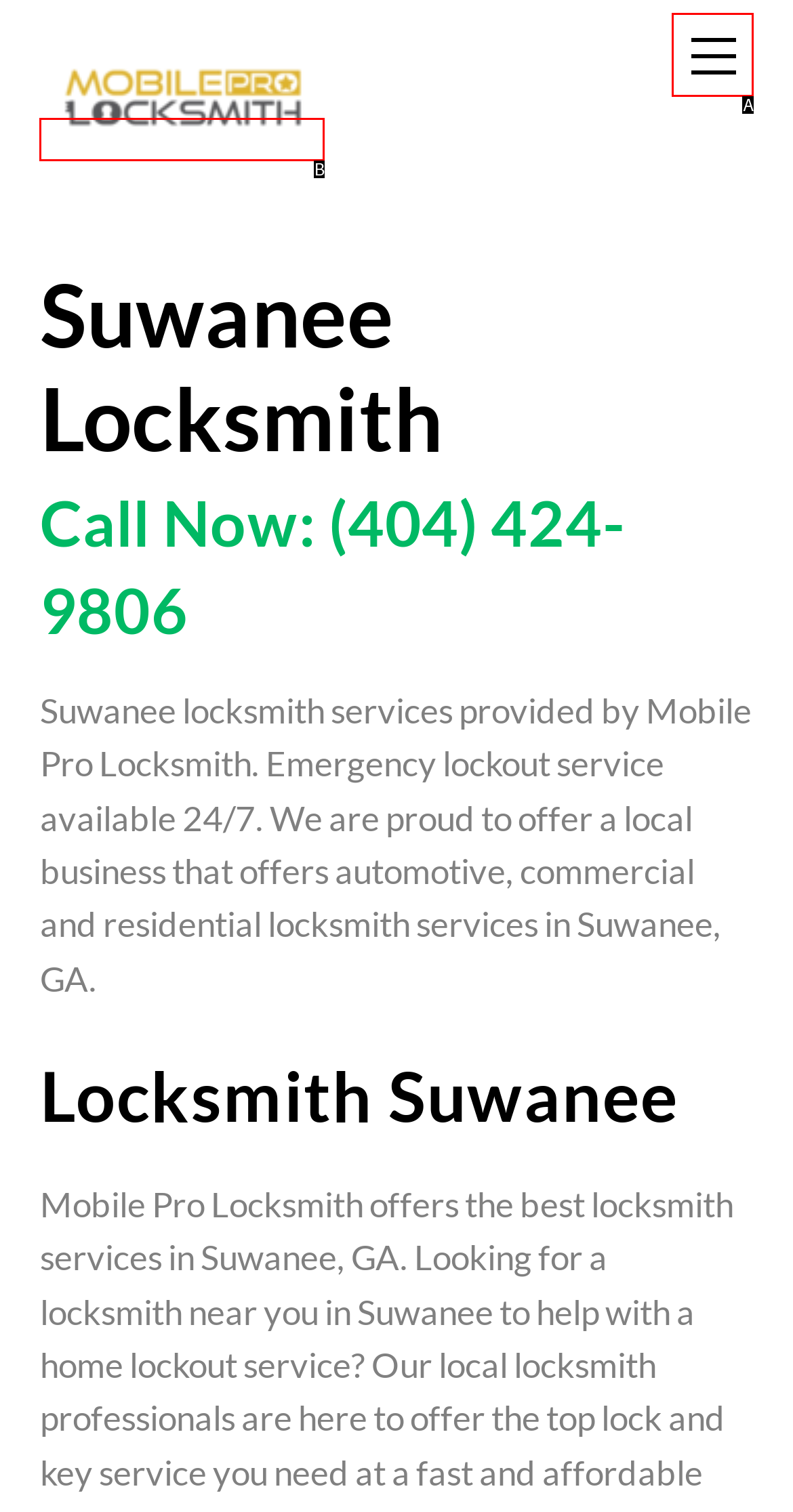Match the option to the description: name="input_1"
State the letter of the correct option from the available choices.

None